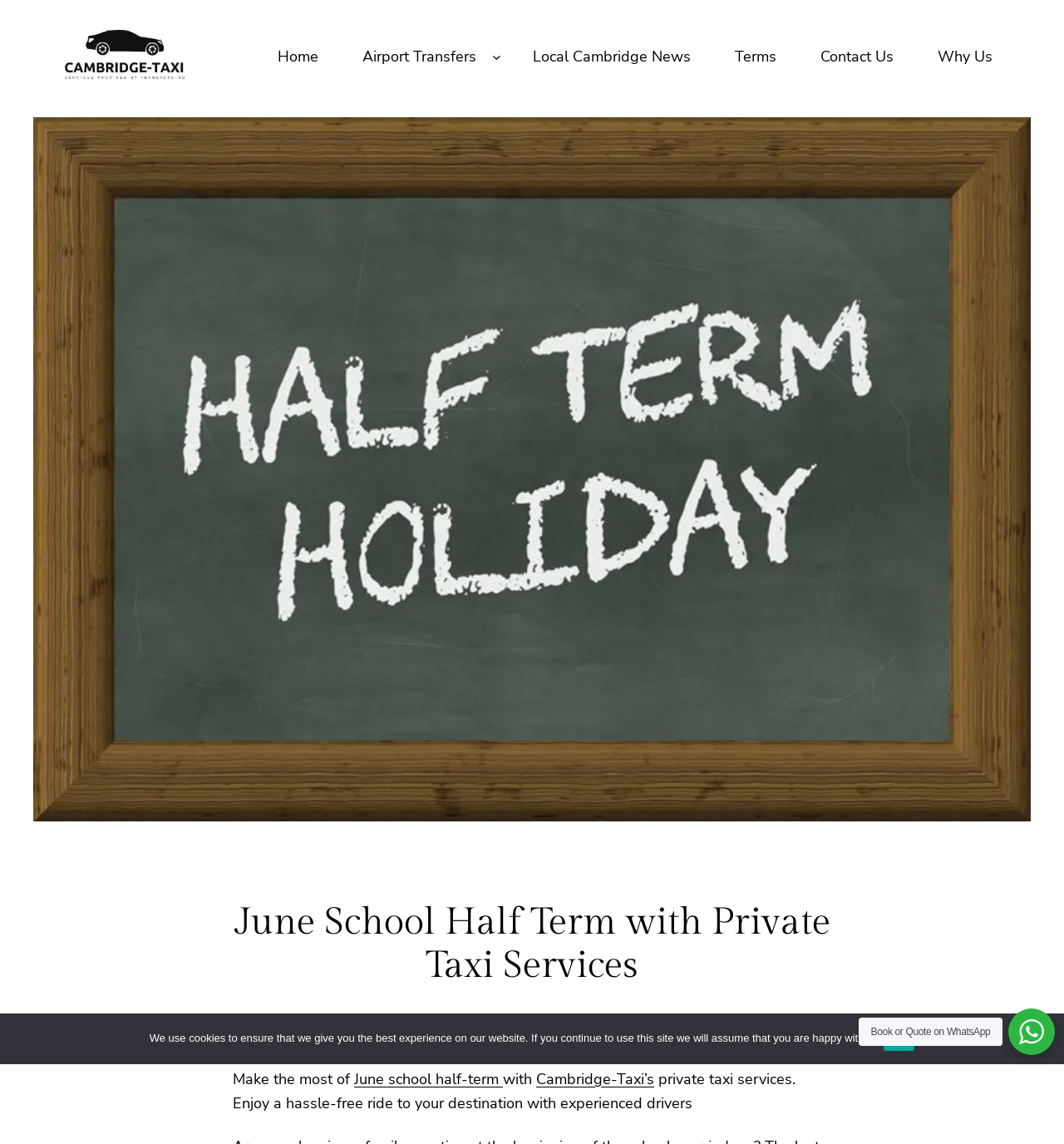Determine the bounding box coordinates of the clickable region to follow the instruction: "Click the Cambridge-Taxi Logo".

[0.056, 0.056, 0.178, 0.074]